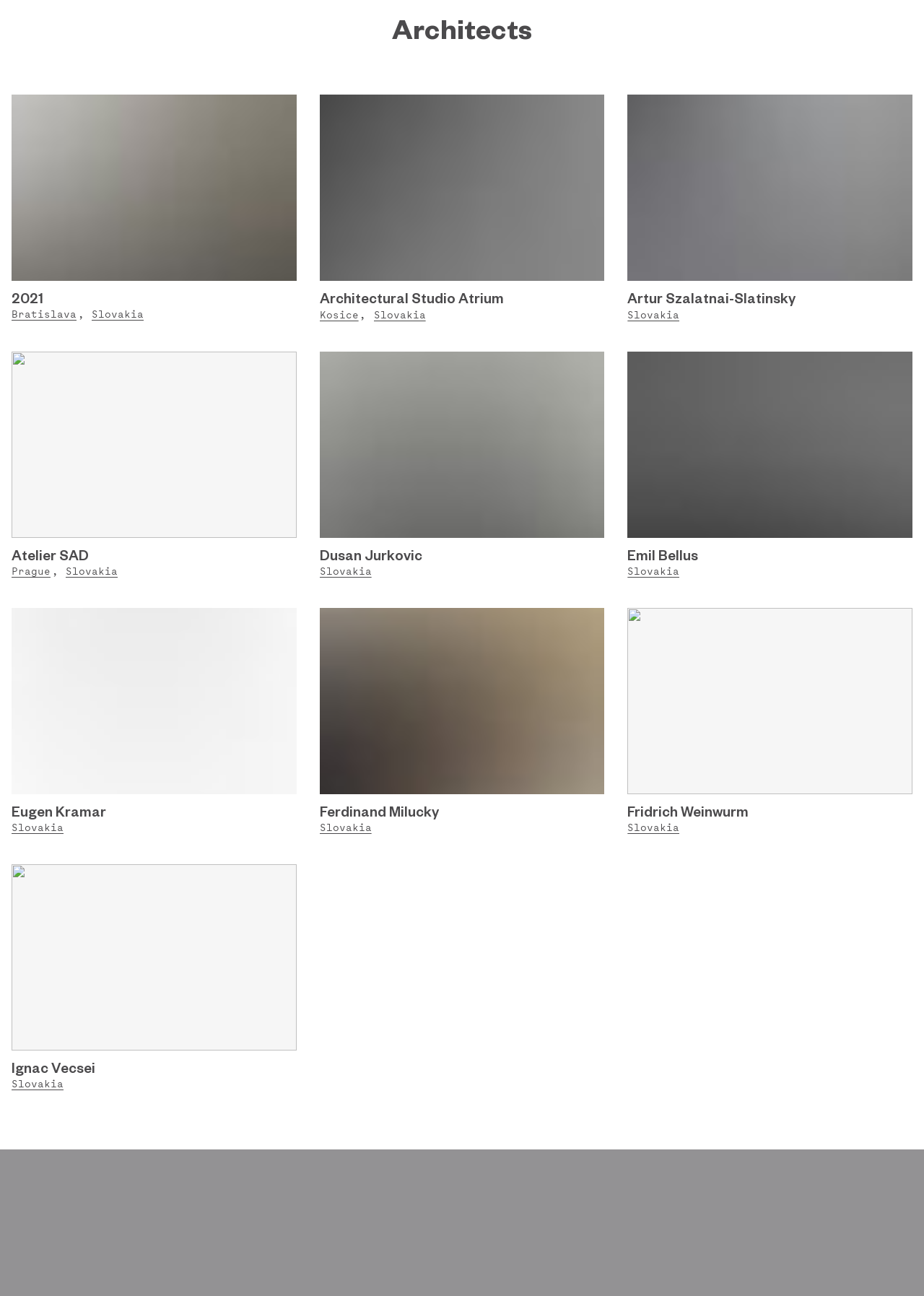In which city is Architectural Studio Atrium located?
Please use the image to provide an in-depth answer to the question.

The second article mentions 'Architectural Studio Atrium' and 'Kosice,' which indicates that the studio is located in Kosice.